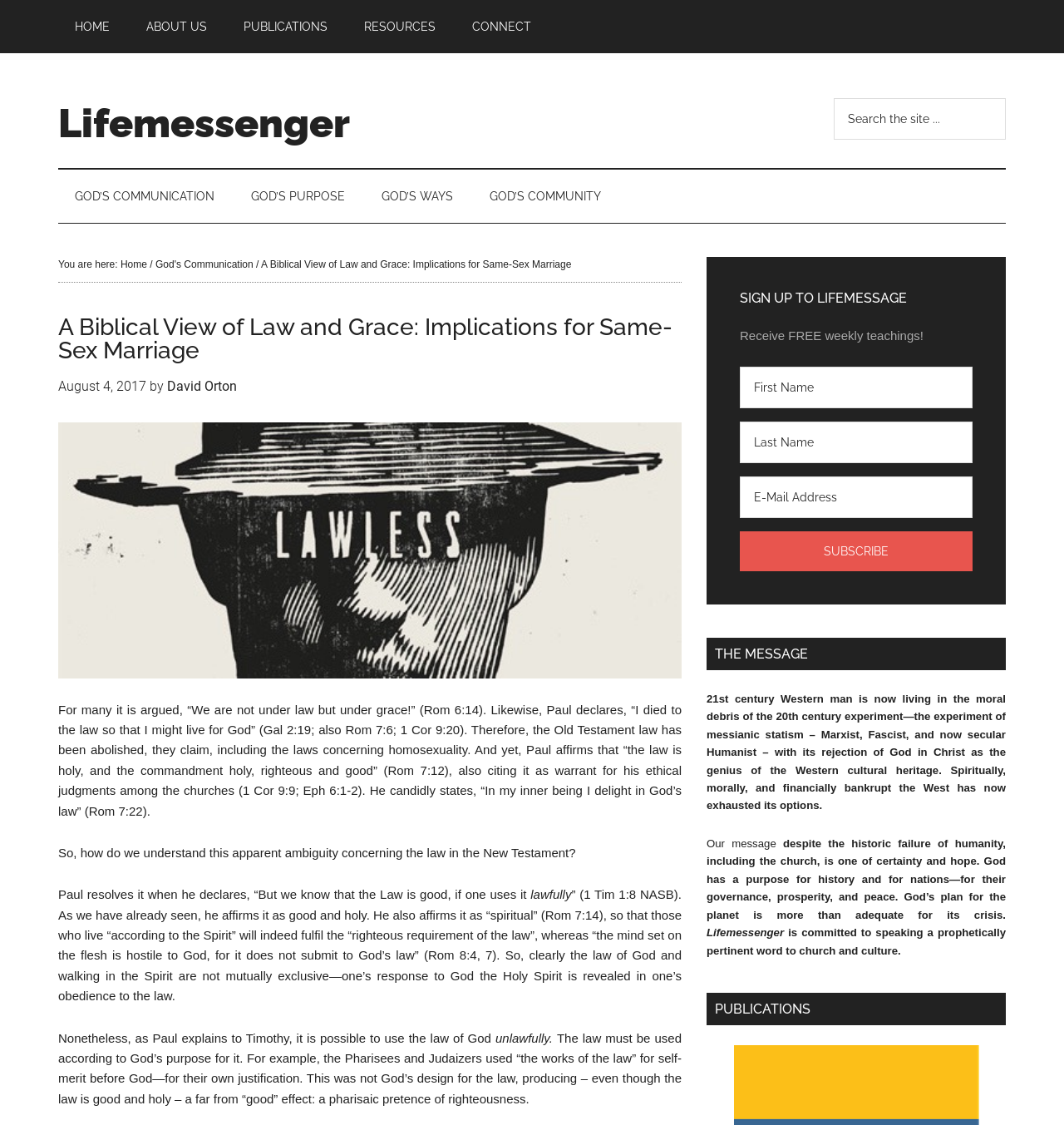Provide a brief response to the question below using a single word or phrase: 
What is the name of the website?

Lifemessenger